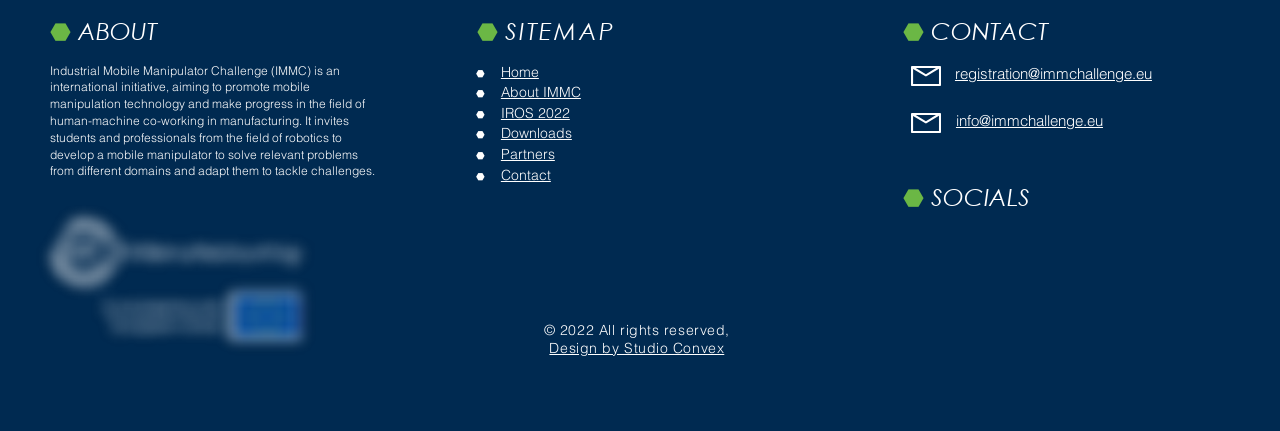Please identify the bounding box coordinates of the region to click in order to complete the task: "Visit Home page". The coordinates must be four float numbers between 0 and 1, specified as [left, top, right, bottom].

[0.391, 0.145, 0.421, 0.187]